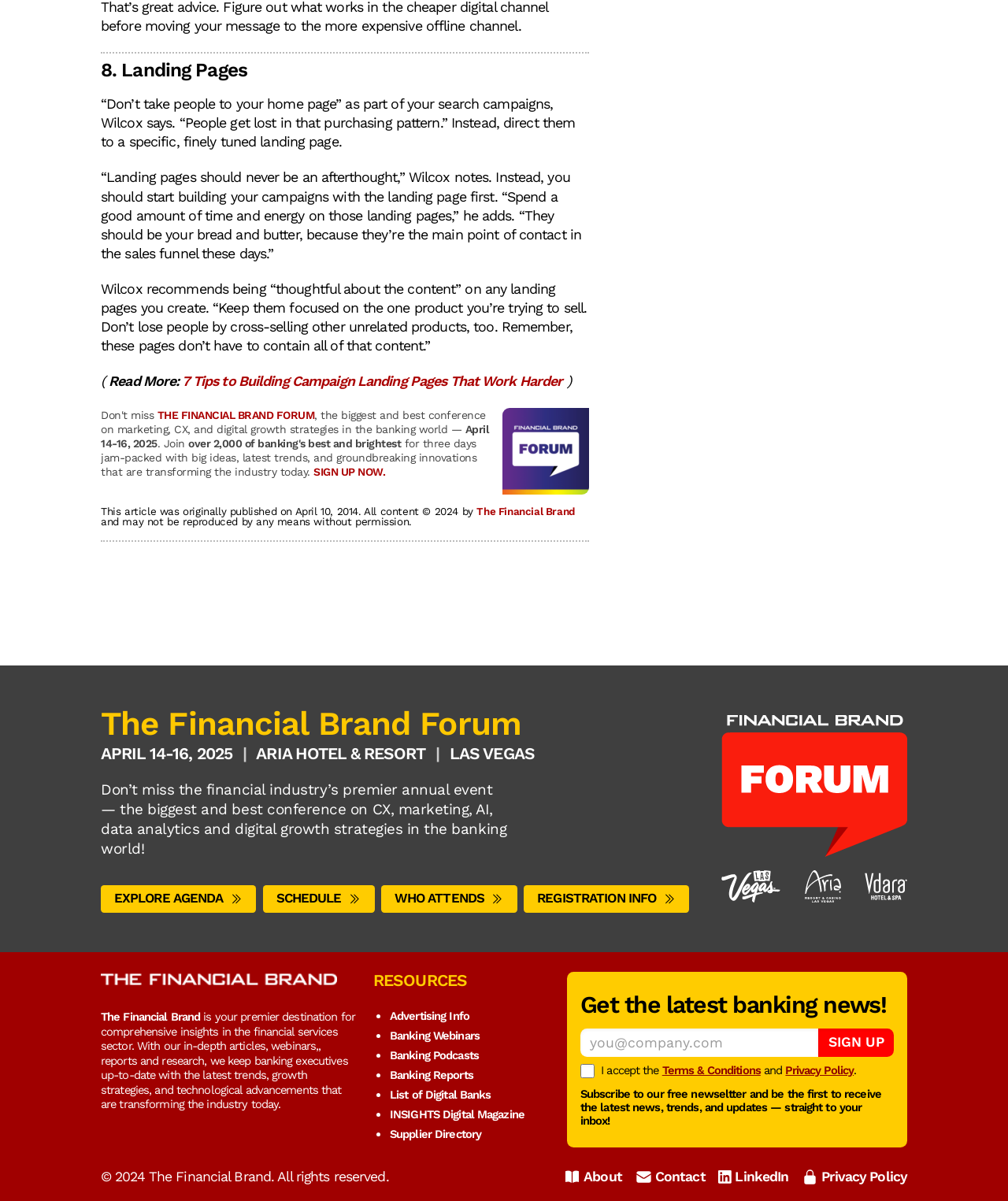Using the provided element description, identify the bounding box coordinates as (top-left x, top-left y, bottom-right x, bottom-right y). Ensure all values are between 0 and 1. Description: Supplier Directory

[0.387, 0.938, 0.477, 0.95]